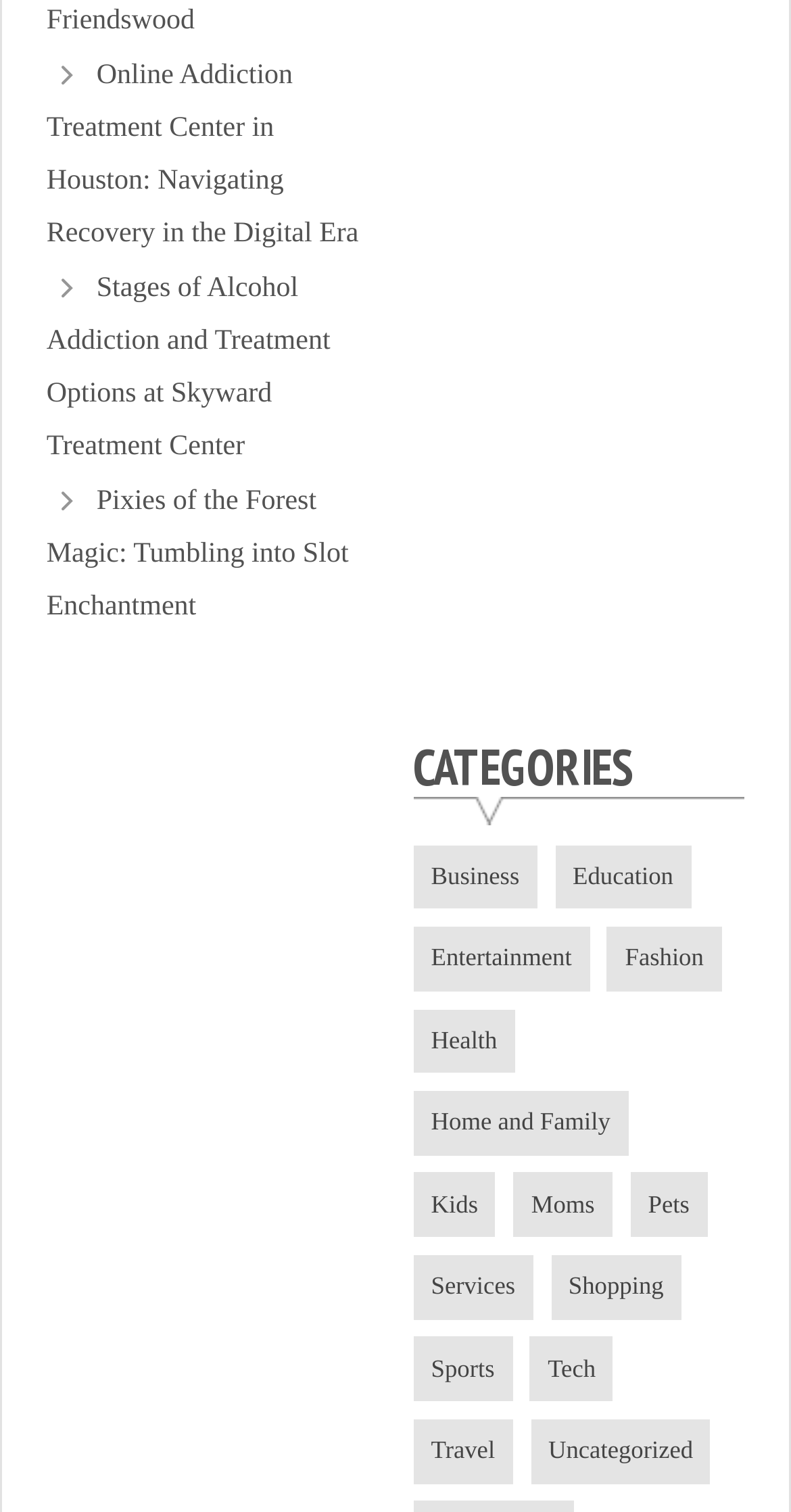Using the provided element description "Home and Family", determine the bounding box coordinates of the UI element.

[0.522, 0.721, 0.794, 0.764]